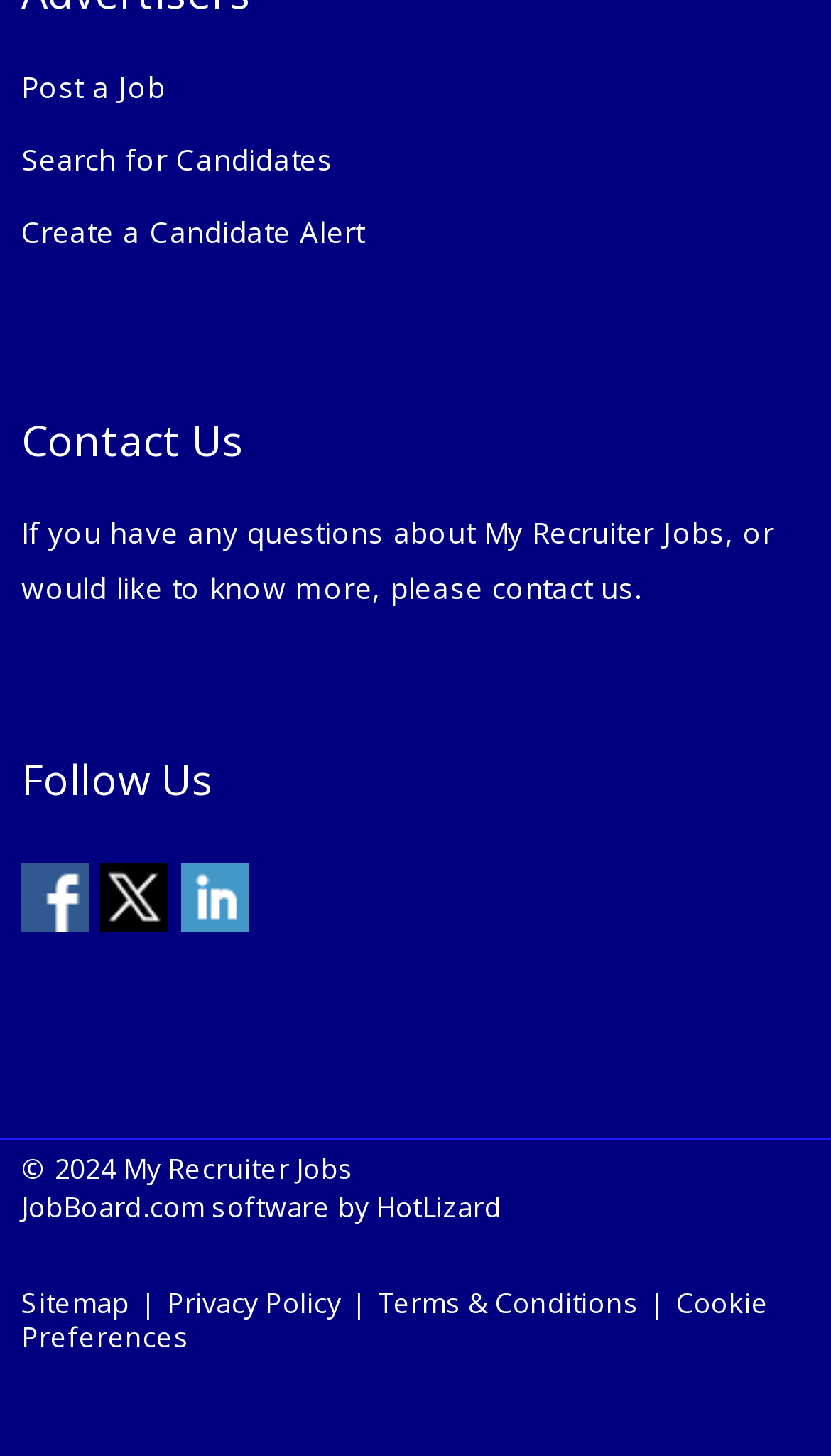Highlight the bounding box coordinates of the element you need to click to perform the following instruction: "Follow us on Facebook."

[0.026, 0.599, 0.119, 0.627]